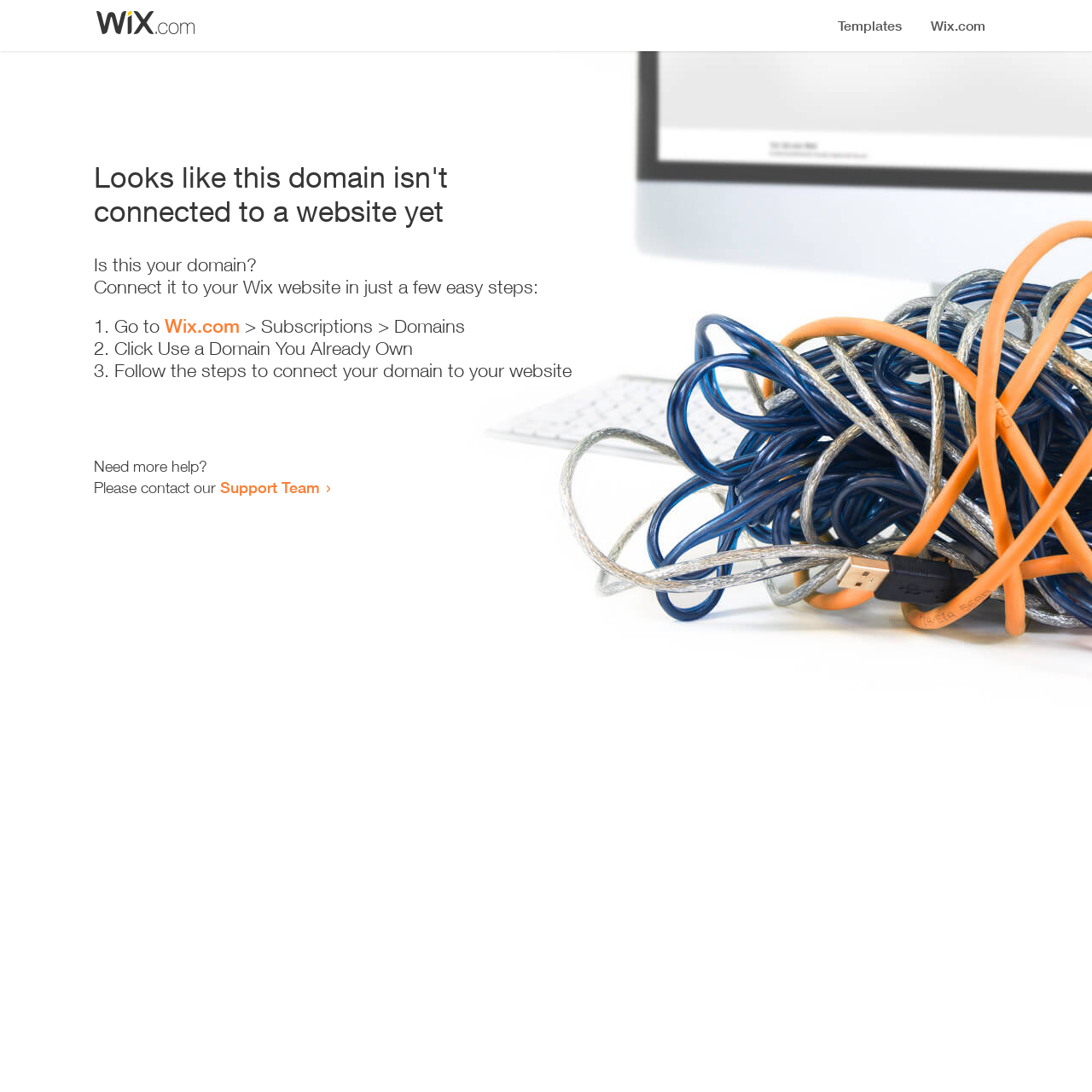Provide a thorough description of the webpage's content and layout.

The webpage appears to be an error page, indicating that a domain is not connected to a website yet. At the top, there is a small image, likely a logo or icon. Below the image, a prominent heading reads "Looks like this domain isn't connected to a website yet". 

Underneath the heading, a series of instructions are provided to connect the domain to a Wix website. The instructions are divided into three steps, each marked with a numbered list marker (1., 2., and 3.). The first step involves going to Wix.com, followed by navigating to Subscriptions and then Domains. The second step is to click "Use a Domain You Already Own", and the third step is to follow the instructions to connect the domain to the website.

Below the instructions, there is a message asking if the user needs more help, followed by an invitation to contact the Support Team through a link. The overall layout is simple and easy to follow, with clear headings and concise text guiding the user through the process of connecting their domain to a website.